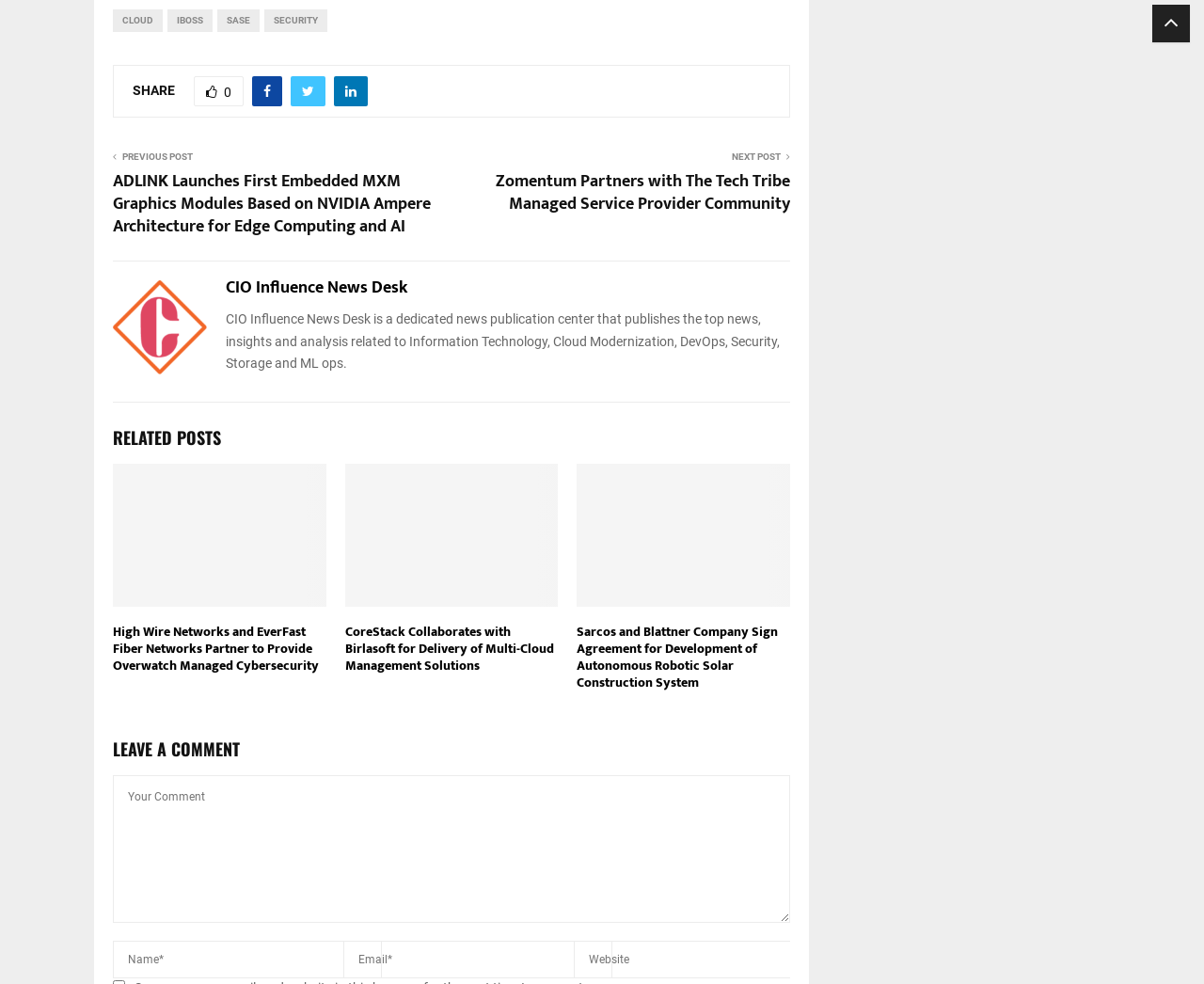Could you provide the bounding box coordinates for the portion of the screen to click to complete this instruction: "Read the article about ADLINK Launches First Embedded MXM Graphics Modules"?

[0.094, 0.171, 0.358, 0.245]